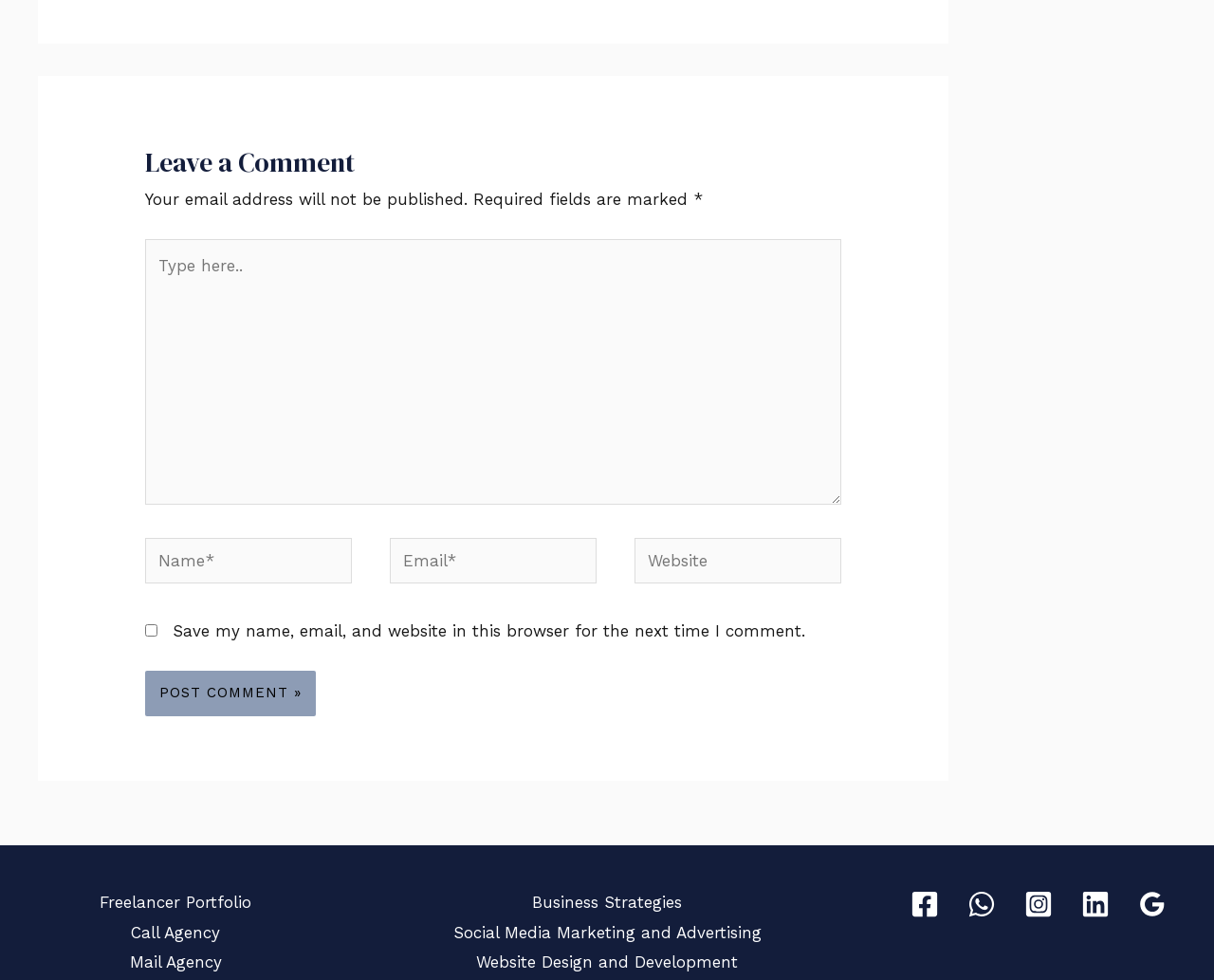How many social media links are present?
Use the information from the screenshot to give a comprehensive response to the question.

The social media links are located at the bottom of the webpage and include Facebook, WhatsApp, Instagram, Linkedin, and Google. There are 5 links in total.